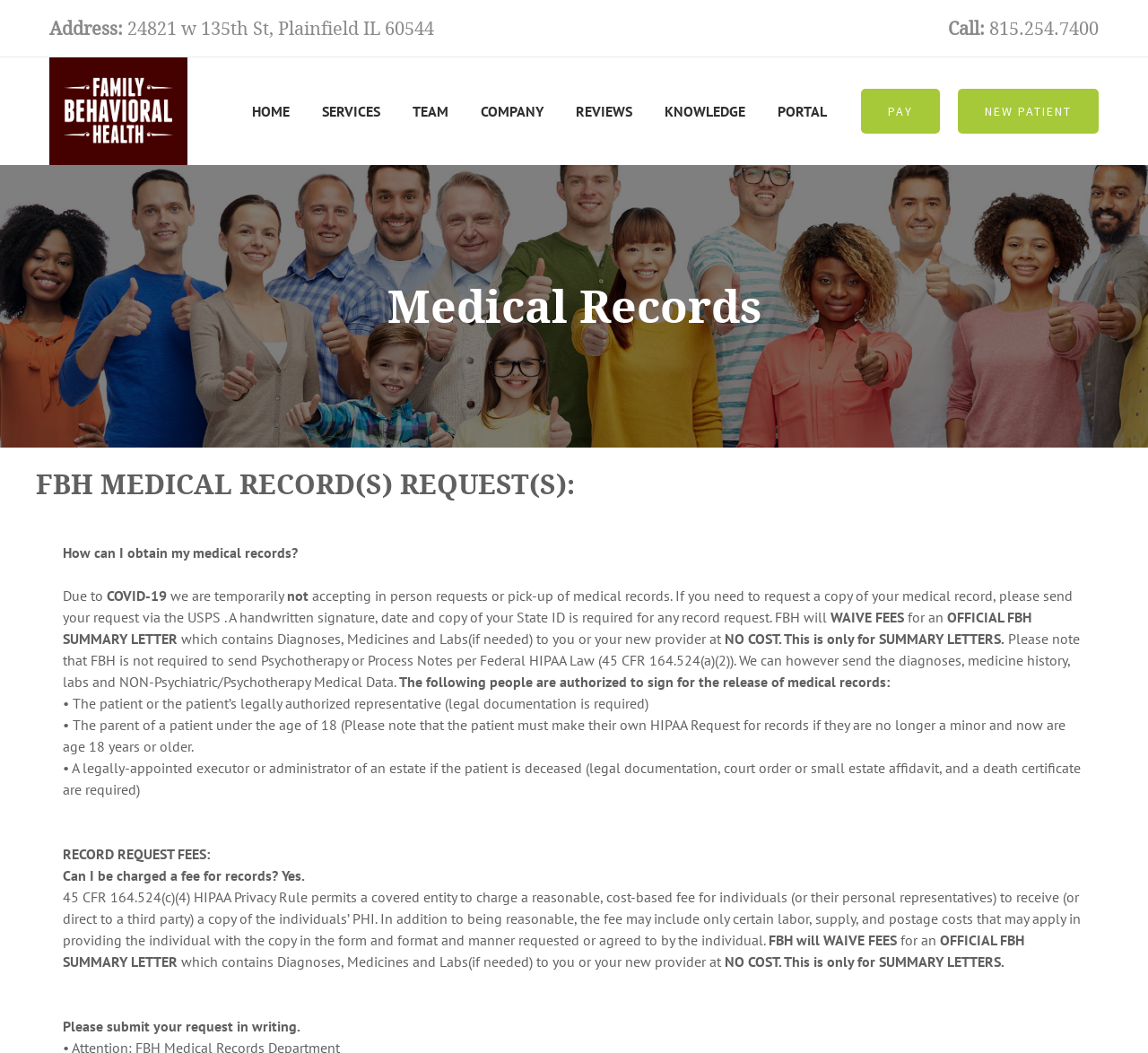Who is authorized to sign for the release of medical records?
Examine the webpage screenshot and provide an in-depth answer to the question.

I found the answer by reading the static text element that lists the authorized individuals, which includes the patient or their legally authorized representative, the parent of a patient under 18, and a legally-appointed executor or administrator of an estate if the patient is deceased.